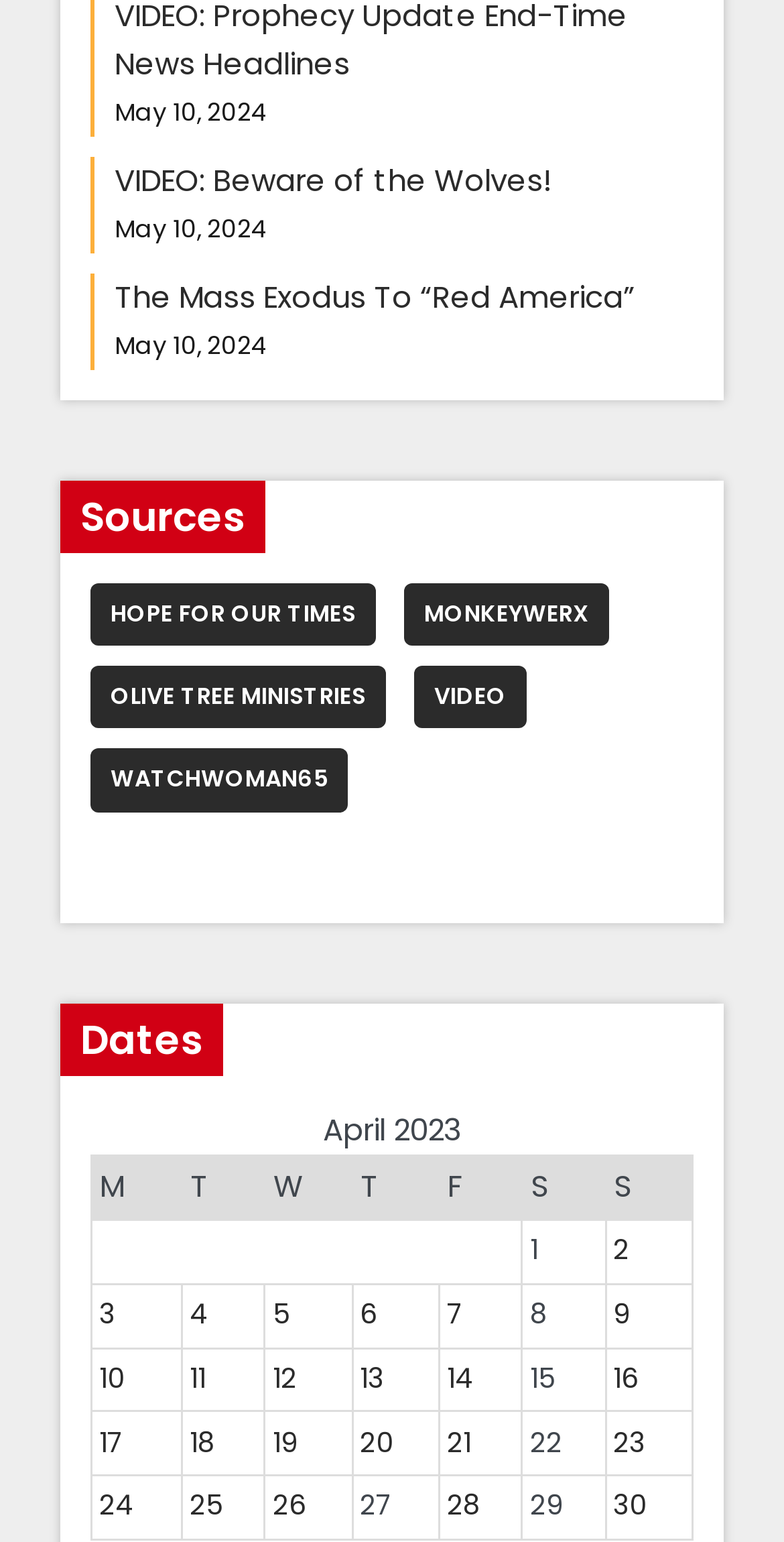Locate the bounding box coordinates of the element that needs to be clicked to carry out the instruction: "Explore the 'Hope for Our Times' source". The coordinates should be given as four float numbers ranging from 0 to 1, i.e., [left, top, right, bottom].

[0.115, 0.378, 0.479, 0.419]